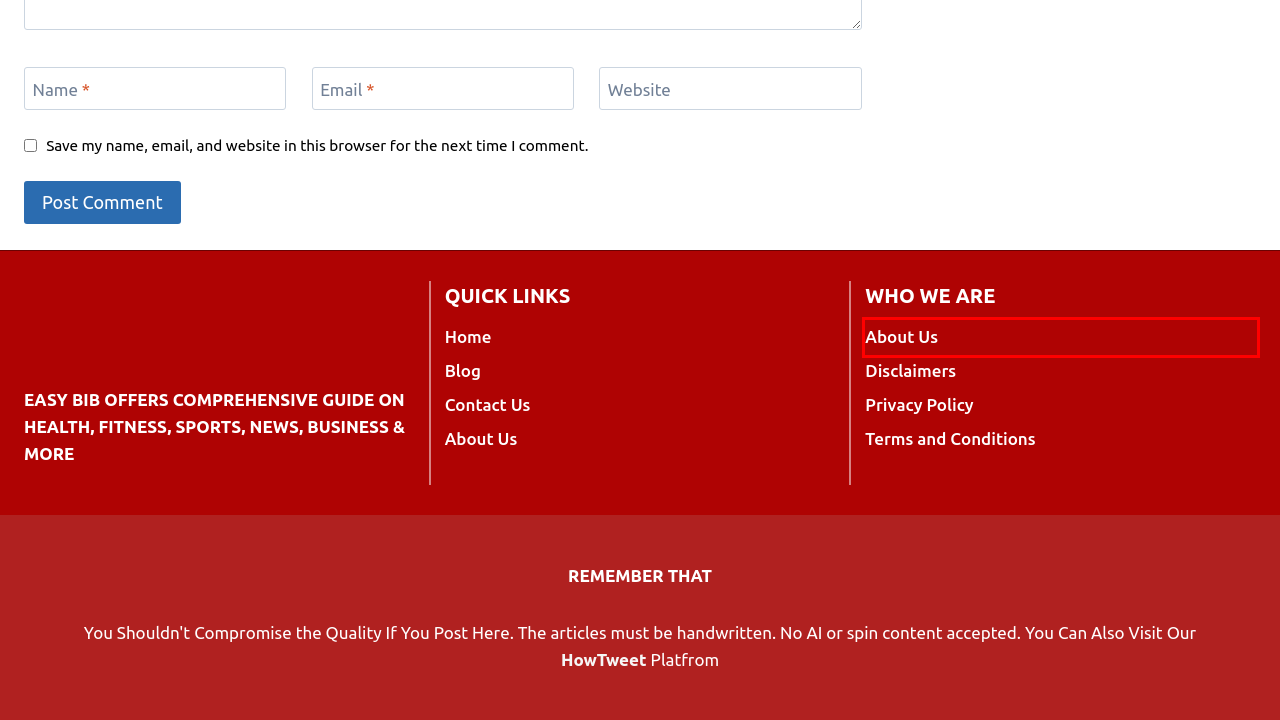You have received a screenshot of a webpage with a red bounding box indicating a UI element. Please determine the most fitting webpage description that matches the new webpage after clicking on the indicated element. The choices are:
A. Home -
B. Navigating the Great Outdoors with Advanced Caravan Equipment
C. Privacy Policy - Easybib.co.uk
D. About Us - Easybib.co.uk
E. Terms and Conditions - Easybib.co.uk
F. Disclaimers - Easybib.co.uk
G. Home - Easybib.co.uk
H. Blog - Easybib.co.uk

D